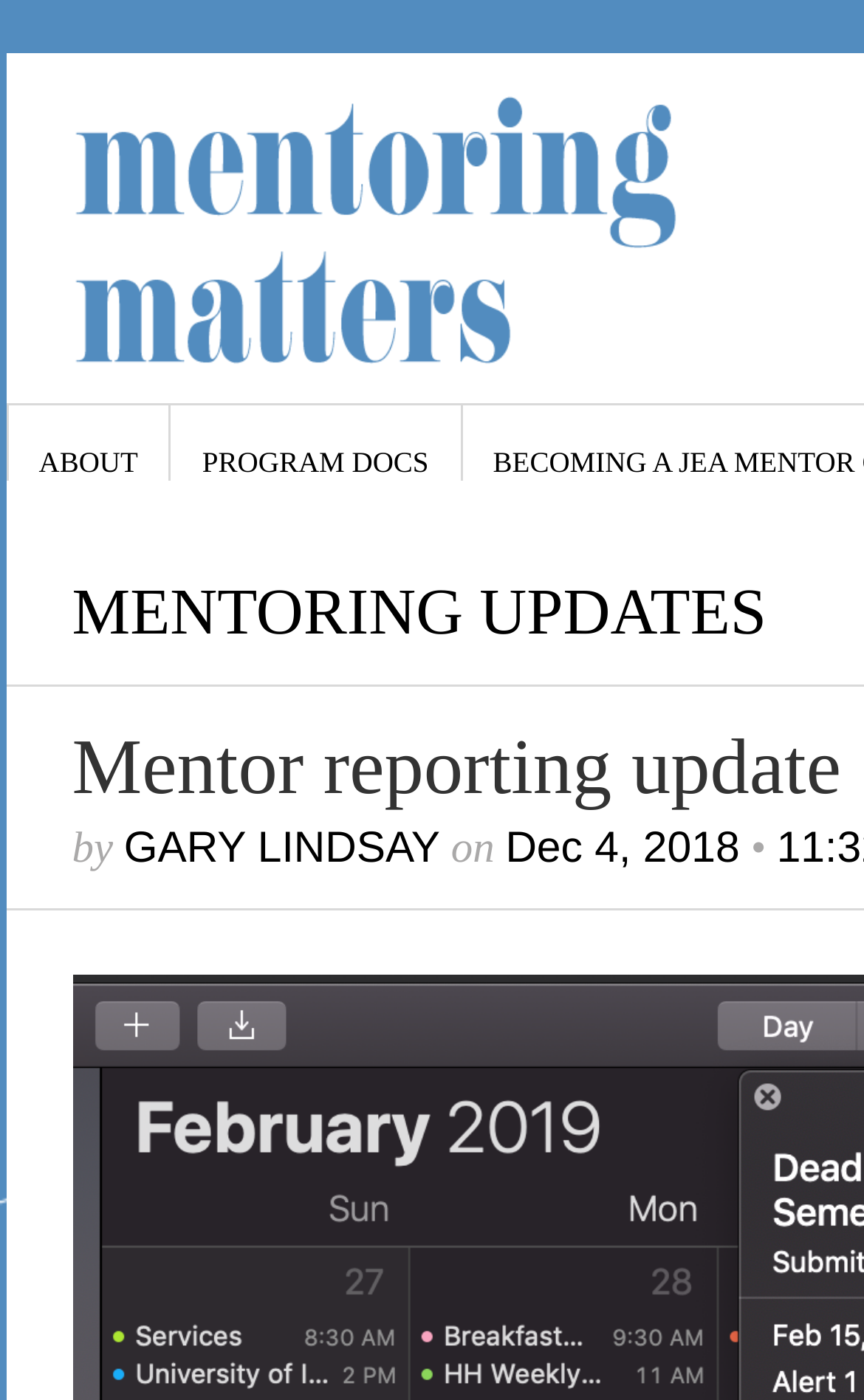Please identify the bounding box coordinates of where to click in order to follow the instruction: "browse JEA Mentoring Program category".

[0.083, 0.821, 0.335, 0.839]